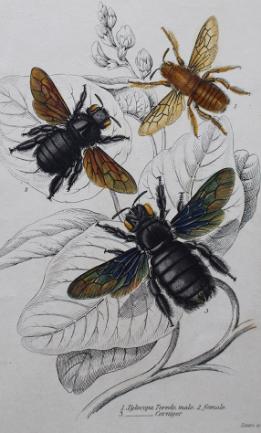Please reply to the following question with a single word or a short phrase:
What is the name of the collection that this illustration is part of?

Natural History - Bees